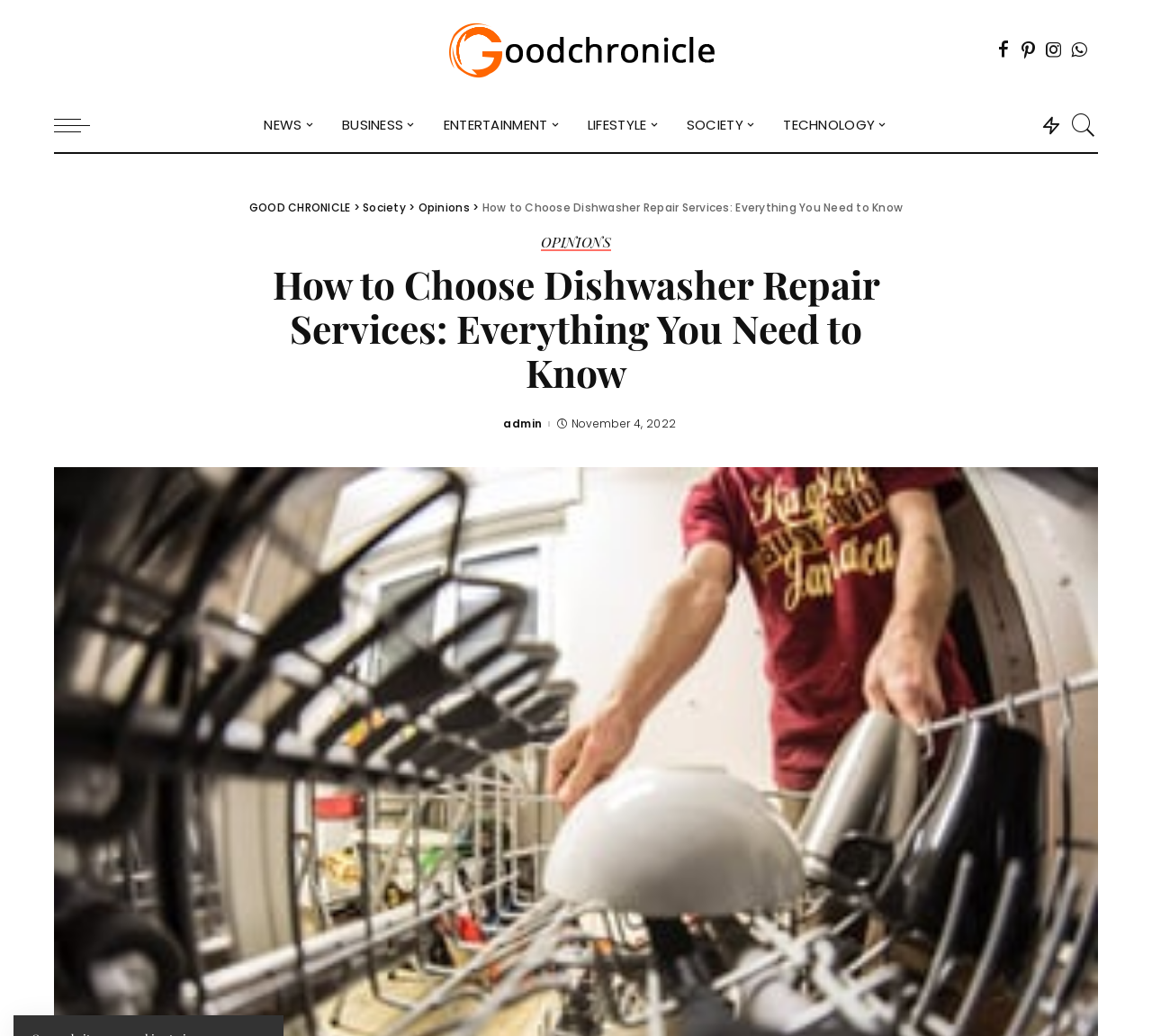Analyze the image and provide a detailed answer to the question: How many main categories are there in the navigation menu?

I counted the number of main categories in the navigation menu by looking at the links with icons, which are 'NEWS', 'BUSINESS', 'ENTERTAINMENT', 'LIFESTYLE', 'SOCIETY', and 'TECHNOLOGY'.